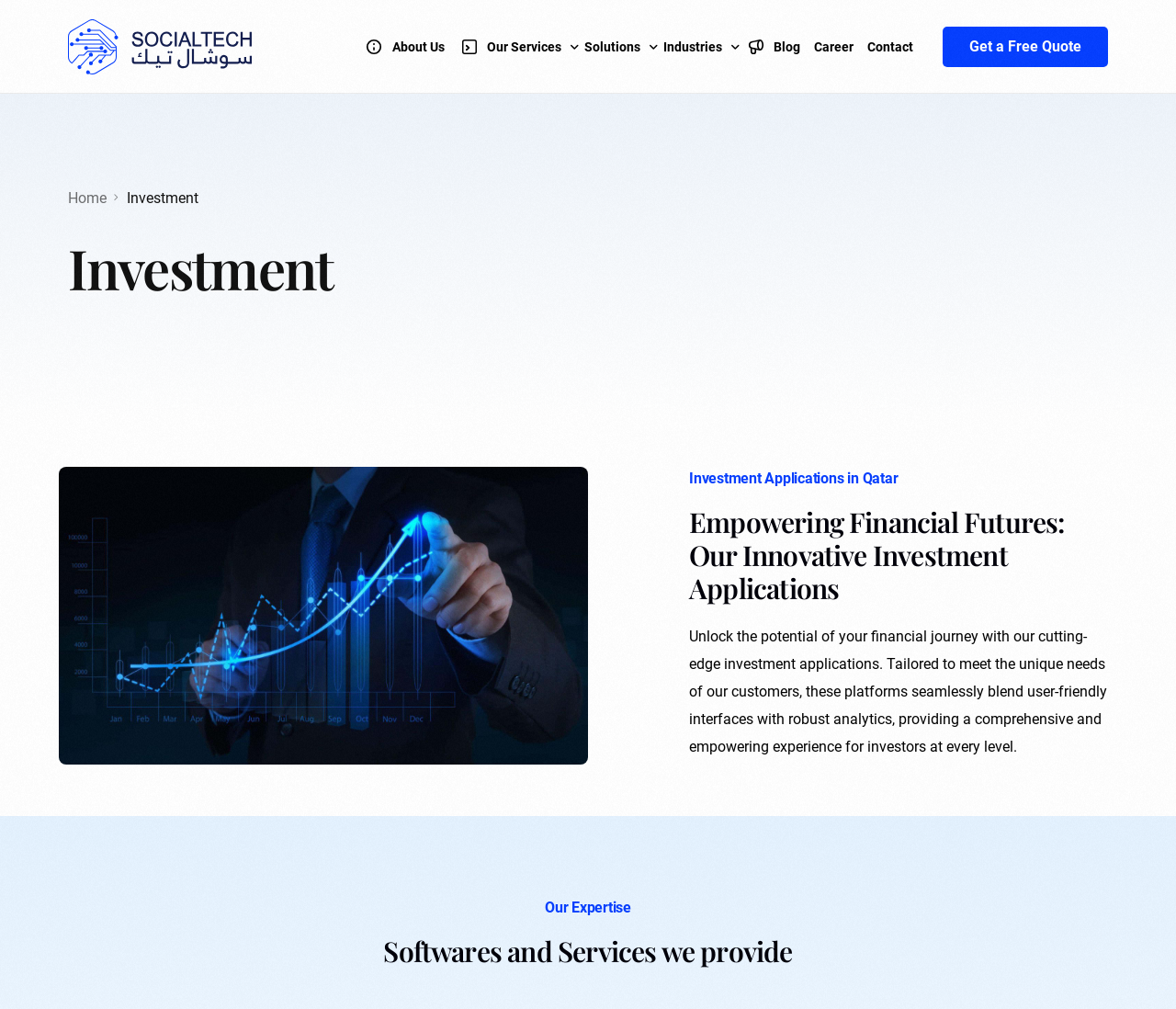Explain the webpage's layout and main content in detail.

The webpage is about investment applications in Qatar, with a focus on empowering financial futures. At the top left, there is a logo of "SocialTech" with a link to the homepage. Next to it, there are links to "About Us", "Our Services", and "Solutions", each with a small icon. 

Below these links, there is a list of services offered, including "Website Development", "Enterprise Solution", "App Development Service", and many others. These links are arranged in a vertical column, with each link below the previous one.

To the right of these links, there is another list of links, categorized under "Solutions". These links include "Enterprise Resource Solution (ERP)", "Supply chain Management", "Payment Management", and many others. 

Further down the page, there is a section with links to different industries, such as "Restaurants", "Financial Services", "Investment", and many others. 

In the main content area, there is a heading that reads "Investment Applications in Qatar" and a subheading that says "Empowering Financial Futures: Our Innovative Investment Applications". Below this, there is a paragraph of text that describes the investment applications offered, highlighting their user-friendly interfaces and robust analytics.

Finally, at the bottom of the page, there are links to "Blog", "Career", and "Contact", as well as a call-to-action button that says "Get a Free Quote".